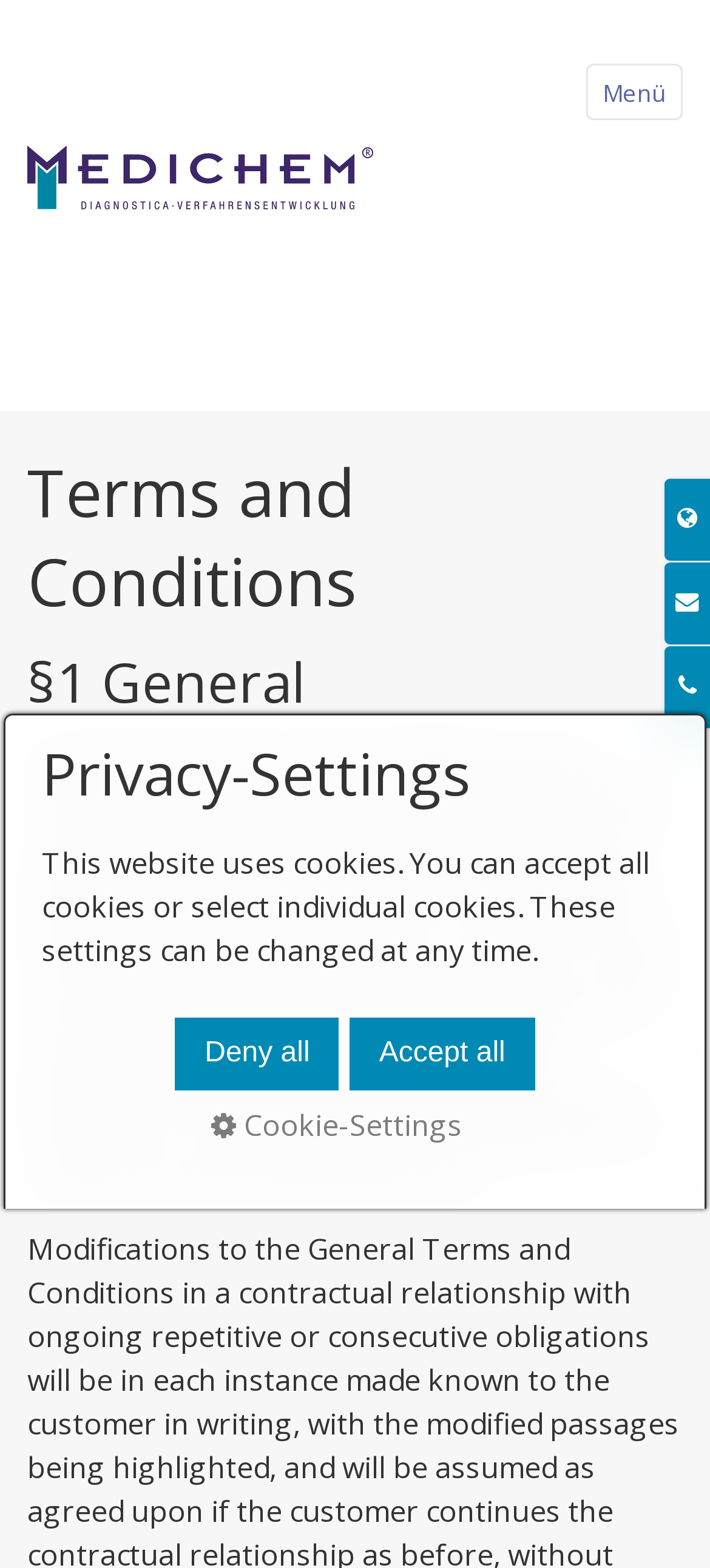Look at the image and answer the question in detail:
What is the purpose of the textbox?

The textbox is located near the top of the webpage, with a bounding box of [0.026, 0.199, 0.974, 0.234]. It is labeled as 'Suchbegriff', which is German for 'search term'. The presence of a search button next to it suggests that the purpose of the textbox is to input search queries.